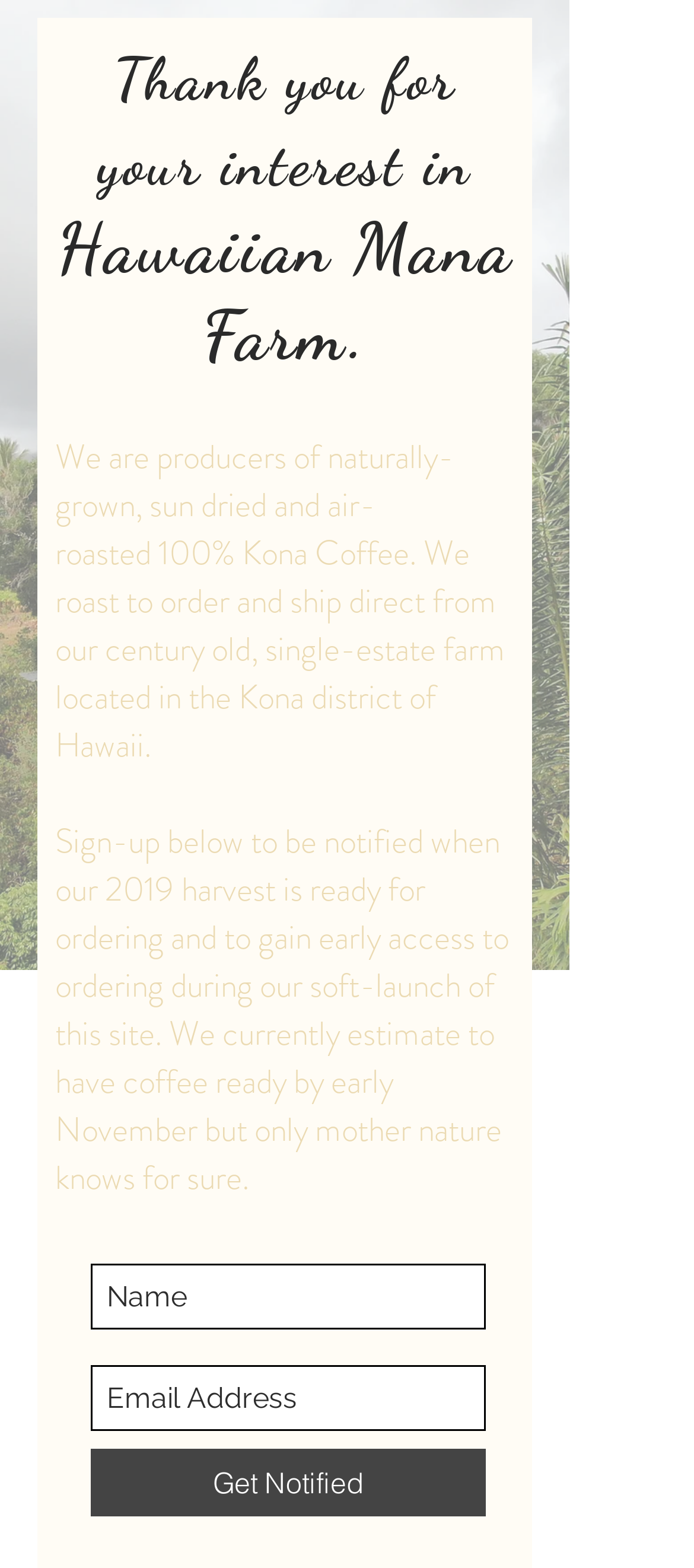Create a detailed description of the webpage's content and layout.

The webpage is about Hawaiian Mana Farm, a producer of naturally-grown, sun-dried, and air-roasted 100% Kona Coffee. At the top of the page, there is a brief introduction to the farm, describing its products and location. Below this introduction, there is a call-to-action section, where visitors are encouraged to sign up to be notified when the 2019 harvest is ready for ordering, with an estimated availability of early November.

On the left side of the page, there is a section with the farm's name, "Hawaiian Mana Farm", and a subtitle, "Thank you for your interest in". The main content of the page is a slideshow region, which takes up most of the page's width and is located near the bottom. Within this region, there is a form with two required textboxes, one for "Name" and one for "Email Address", and a "Get Notified" button below them. The form is positioned near the bottom left of the page.